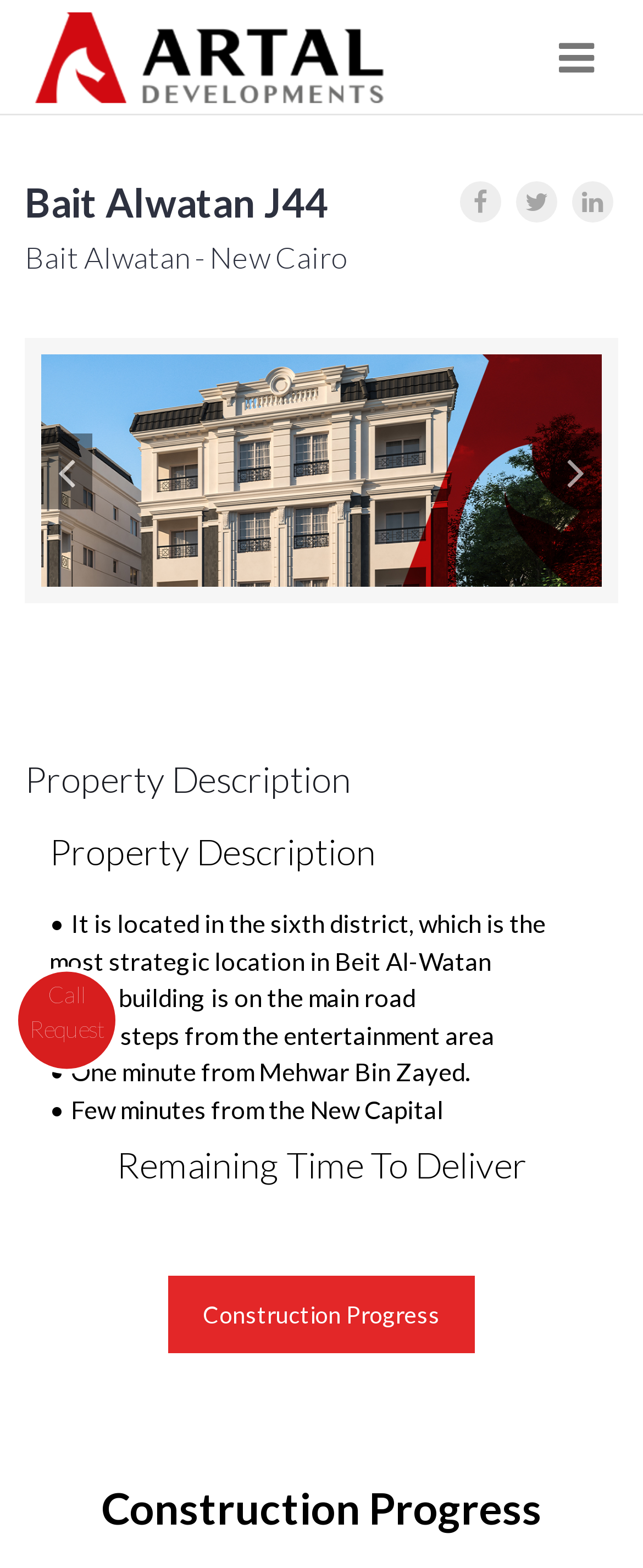Create an in-depth description of the webpage, covering main sections.

The webpage is about a real estate development, specifically Bait Alwatan J44 in New Cairo. At the top, there is a link to "Real Estate Developments" accompanied by an image. Below this, there is a heading that reads "Bait Alwatan J44 Bait Alwatan - New Cairo". 

To the right of the heading, there are three links represented by icons. Below these icons, there is a large link that spans most of the width of the page. 

On the left side of the page, there are two buttons, one above the other. The top button has an icon, and the bottom button also has an icon. 

The main content of the page is divided into sections. The first section is headed "Property Description" and lists several features of the property, including its location, proximity to the main road, and distance from the entertainment area and the New Capital. 

Below this section, there is another section headed "Remaining Time To Deliver". This section is followed by a button labeled "Construction Progress". 

On the top-right side of the page, there is a link labeled "Call Request". Finally, at the bottom of the page, there is a heading that also reads "Construction Progress".